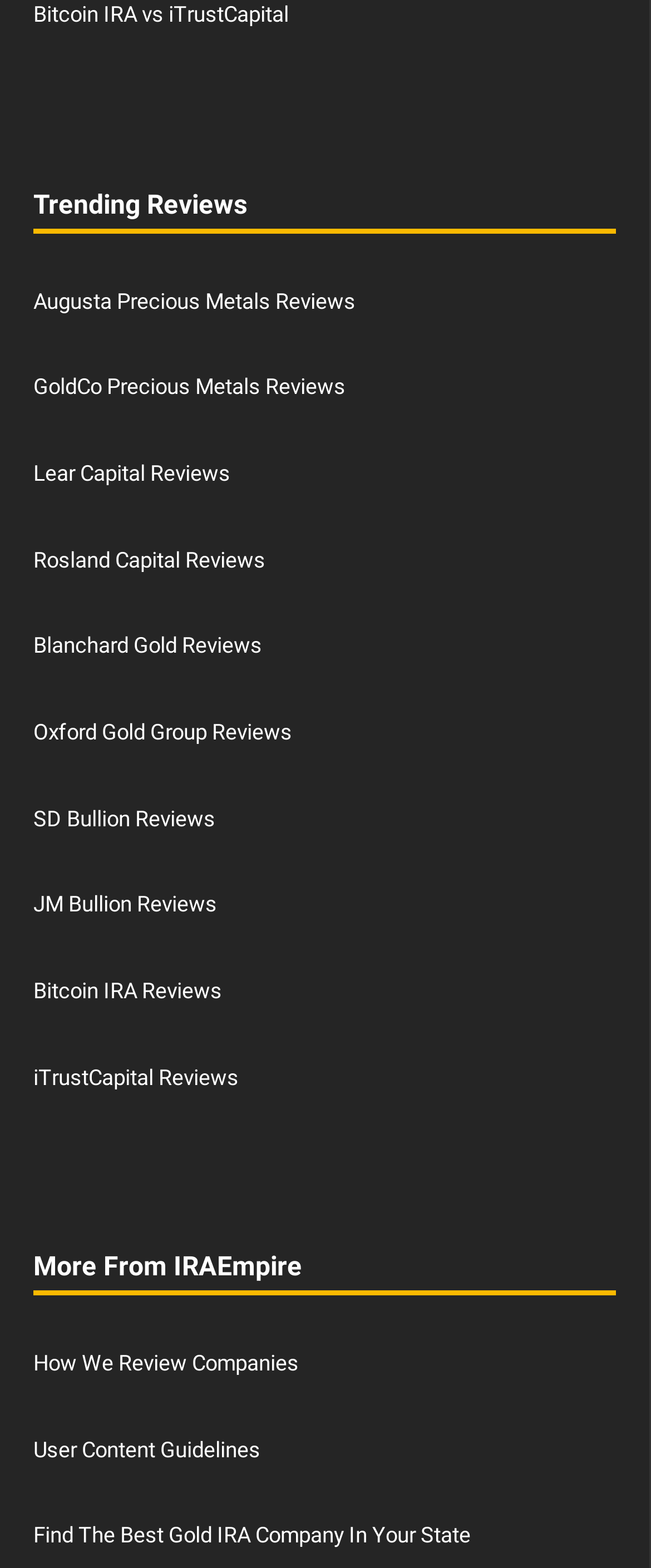How many review links are provided under 'Trending Reviews'?
Could you please answer the question thoroughly and with as much detail as possible?

There are 8 review links provided under the 'Trending Reviews' heading, which include links to reviews of Augusta Precious Metals, GoldCo Precious Metals, Lear Capital, Rosland Capital, Blanchard Gold, Oxford Gold Group, SD Bullion, and JM Bullion.